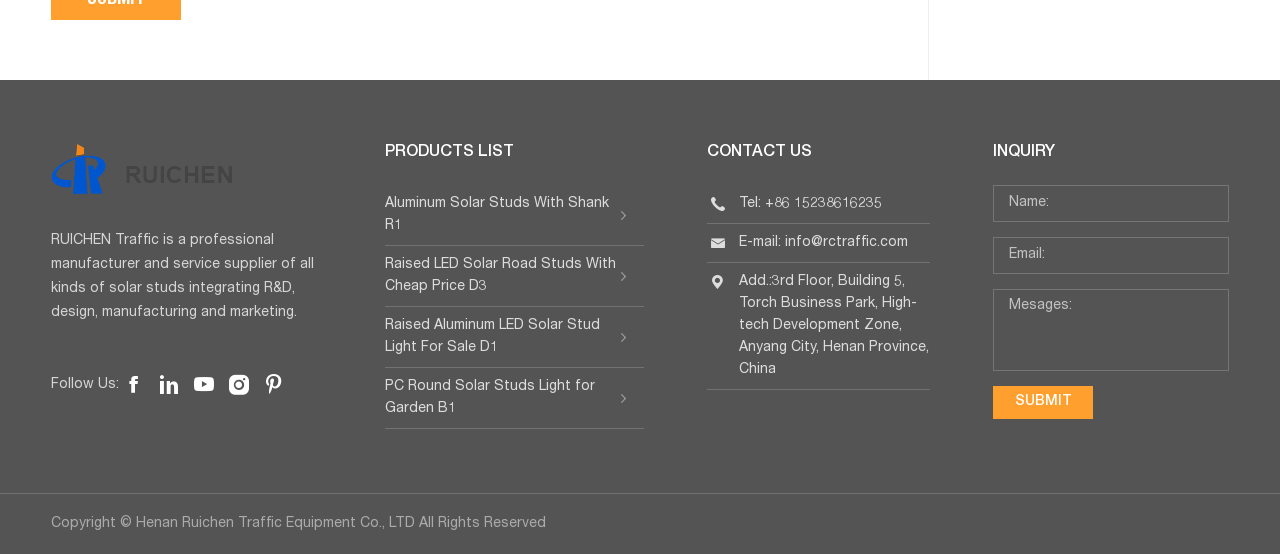Could you find the bounding box coordinates of the clickable area to complete this instruction: "Click the 'Home' link to go to the homepage"?

None